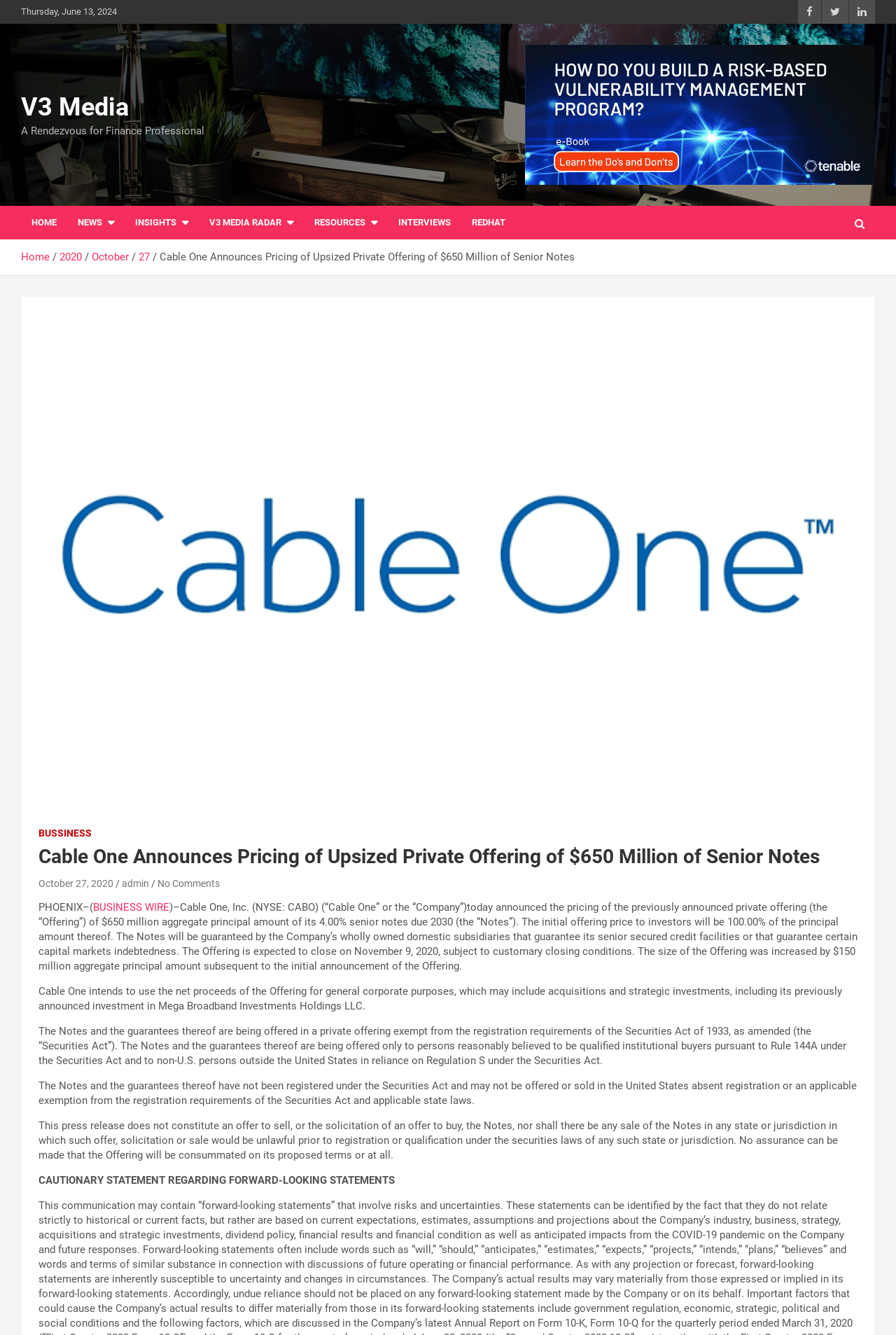Provide a one-word or one-phrase answer to the question:
What is the amount of senior notes being offered?

$650 million